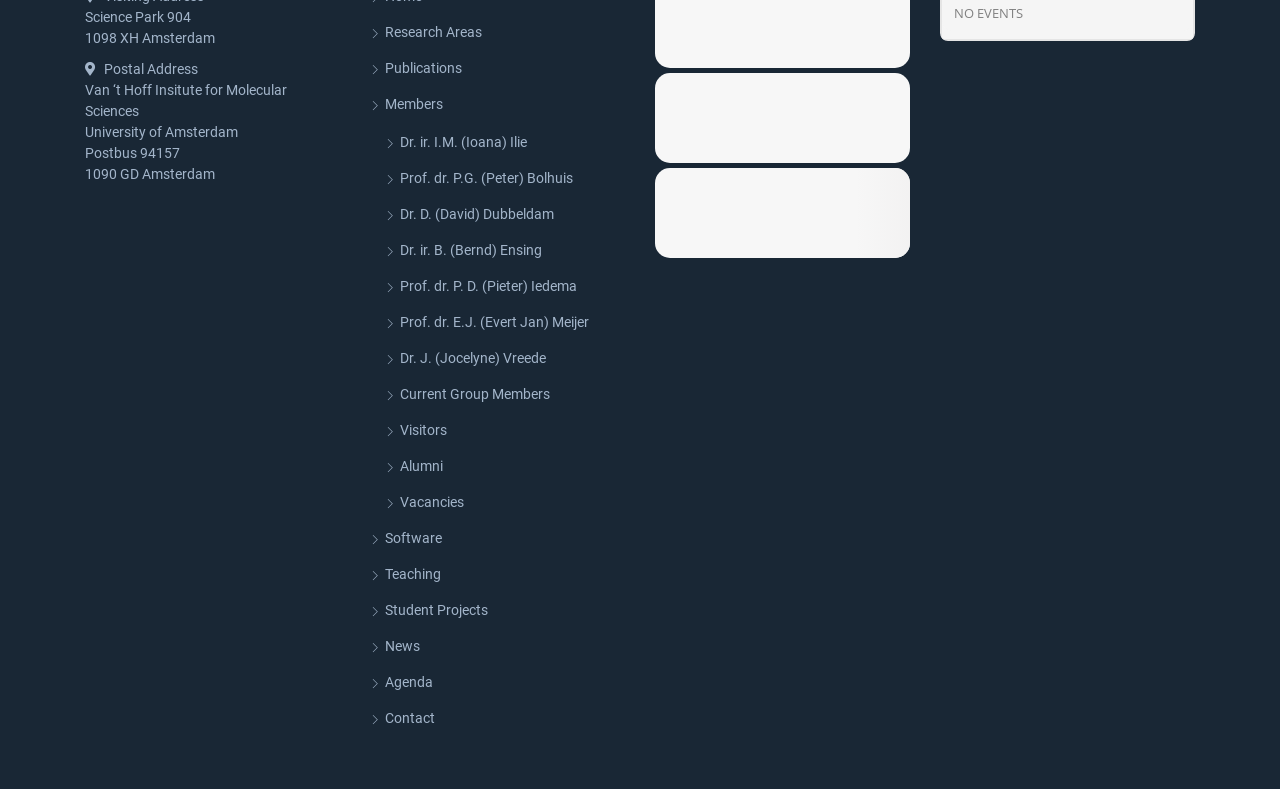Please determine the bounding box coordinates for the element that should be clicked to follow these instructions: "Read news".

[0.289, 0.806, 0.328, 0.832]